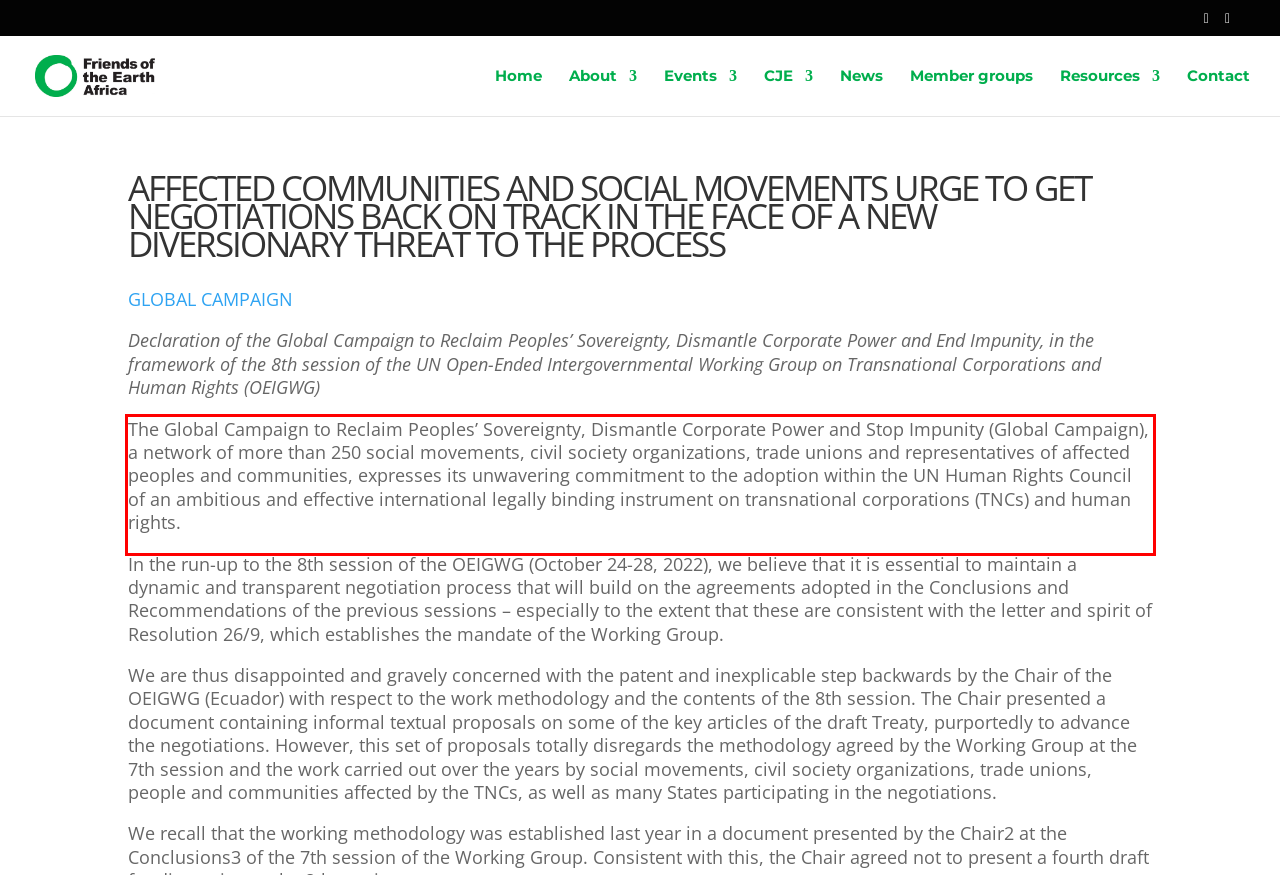Given a screenshot of a webpage with a red bounding box, please identify and retrieve the text inside the red rectangle.

The Global Campaign to Reclaim Peoples’ Sovereignty, Dismantle Corporate Power and Stop Impunity (Global Campaign), a network of more than 250 social movements, civil society organizations, trade unions and representatives of affected peoples and communities, expresses its unwavering commitment to the adoption within the UN Human Rights Council of an ambitious and effective international legally binding instrument on transnational corporations (TNCs) and human rights.